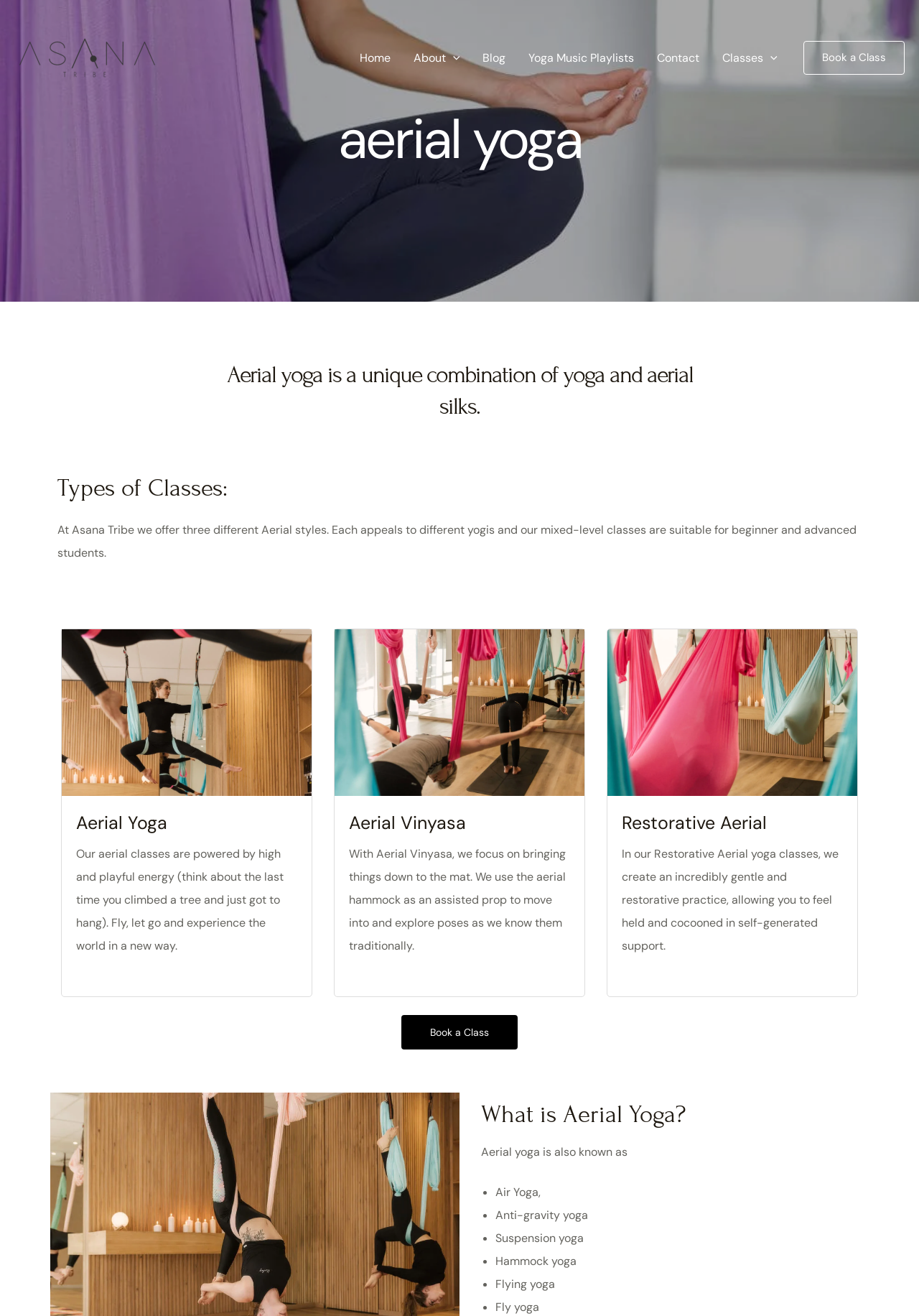Using the information in the image, give a comprehensive answer to the question: 
What is the name of the yoga studio?

The name of the yoga studio can be found in the top-left corner of the webpage, where it says 'Asana Tribe Yoga Studio in Johannesburg'.